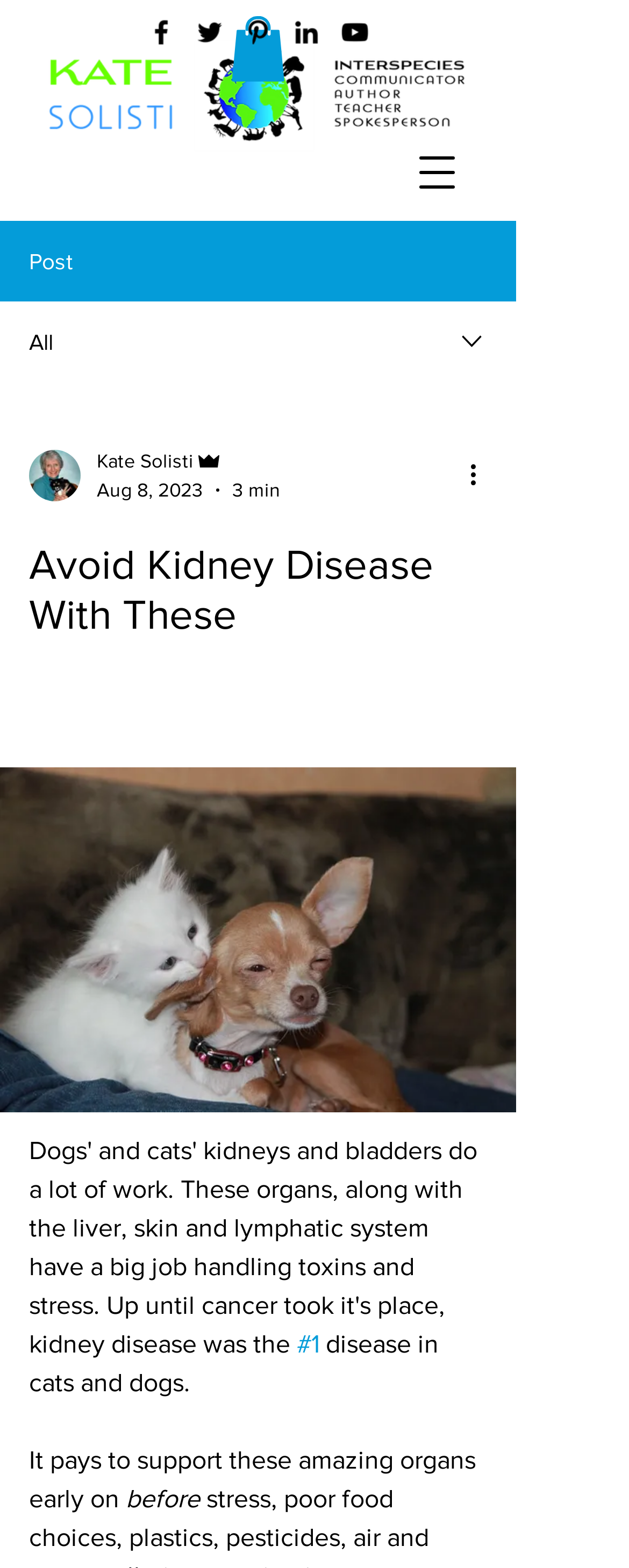What is the logo image on the top left?
Look at the screenshot and respond with one word or a short phrase.

Kate's logo